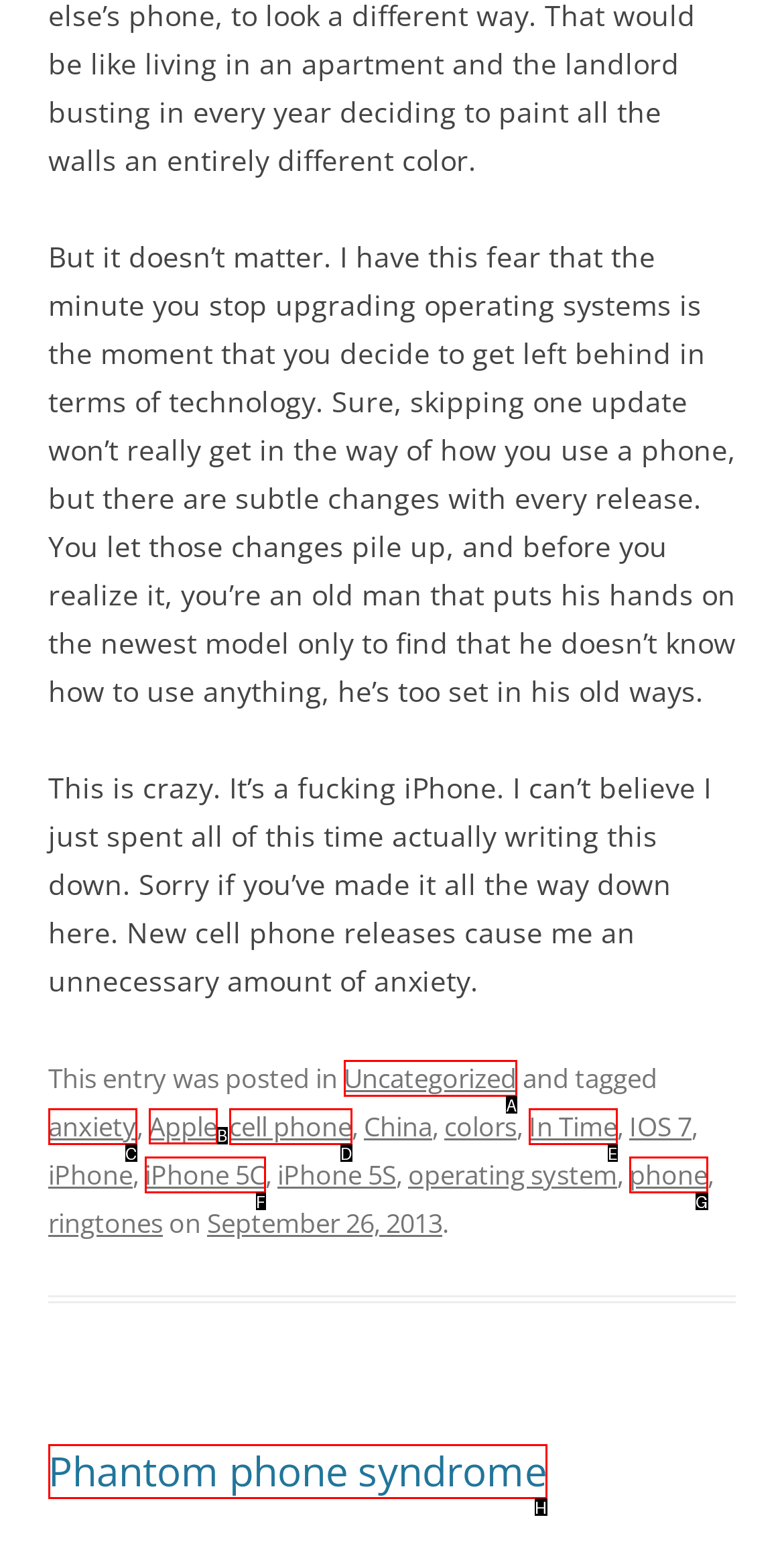Identify the appropriate lettered option to execute the following task: Click on the link 'Apple'
Respond with the letter of the selected choice.

B